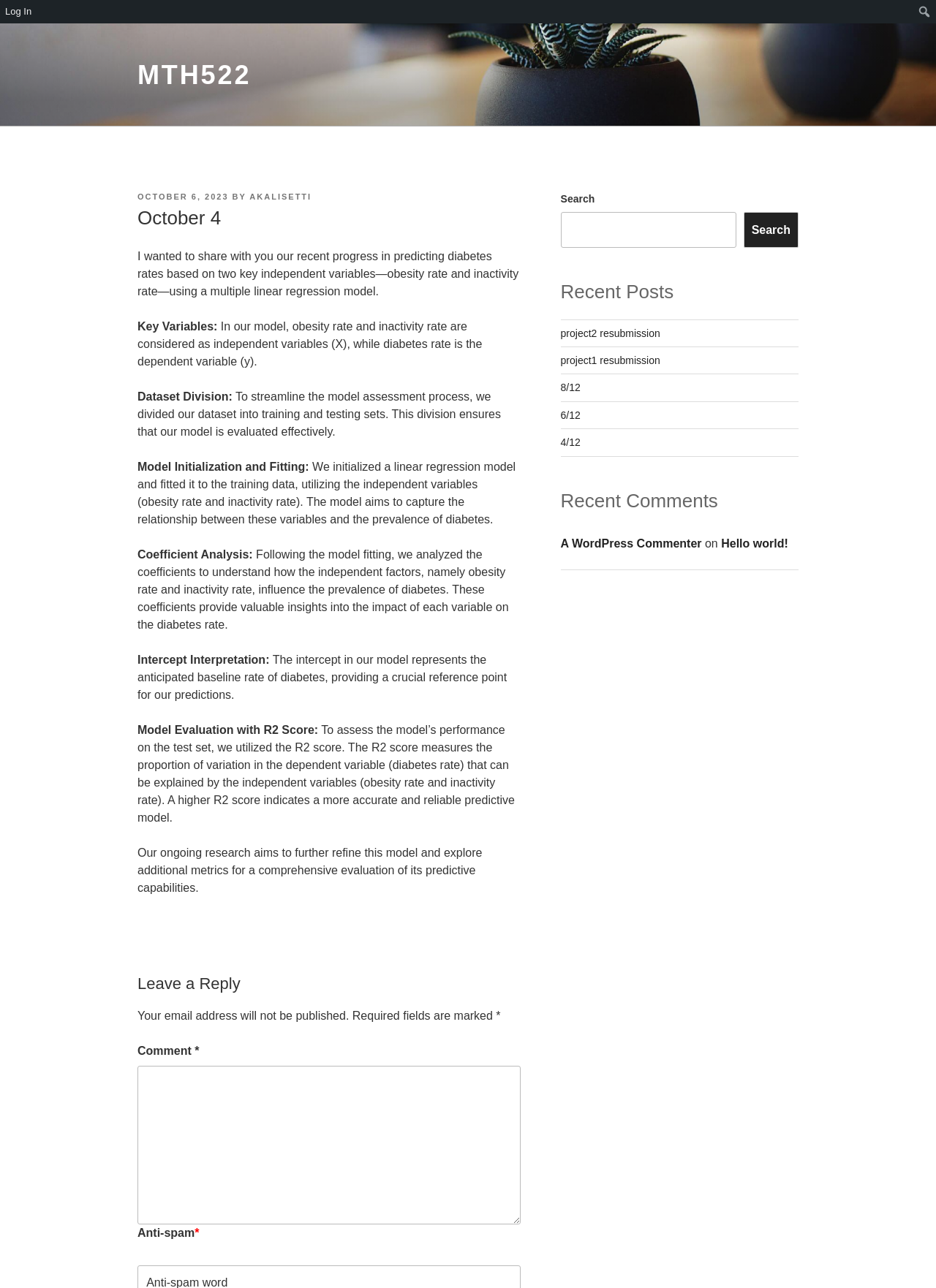Respond concisely with one word or phrase to the following query:
What is the author of the latest article?

AKALISETTI